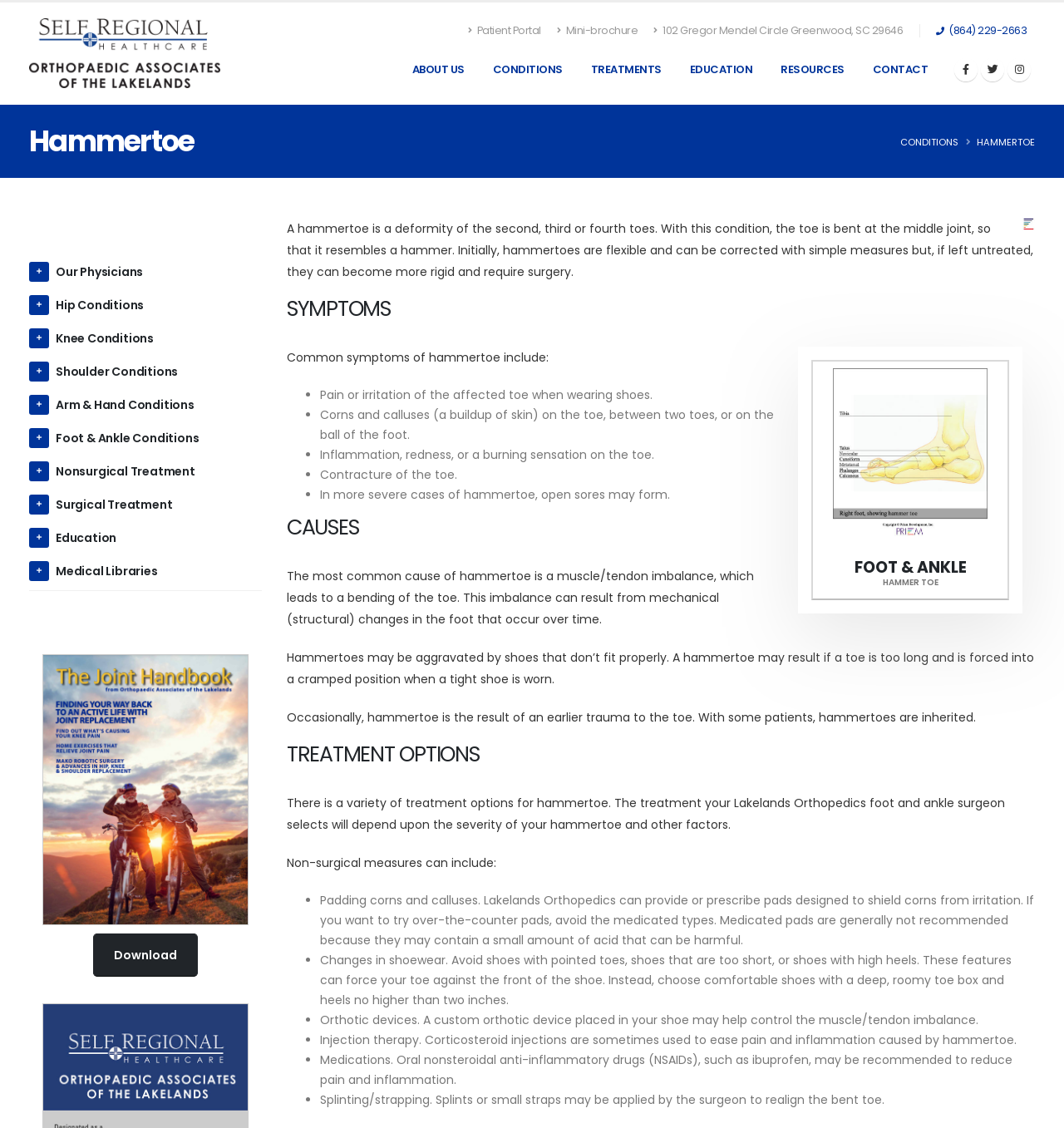Determine the bounding box coordinates for the element that should be clicked to follow this instruction: "Click on the 'Orthopedic Associates of the Lakelands' link". The coordinates should be given as four float numbers between 0 and 1, in the format [left, top, right, bottom].

[0.027, 0.039, 0.207, 0.054]